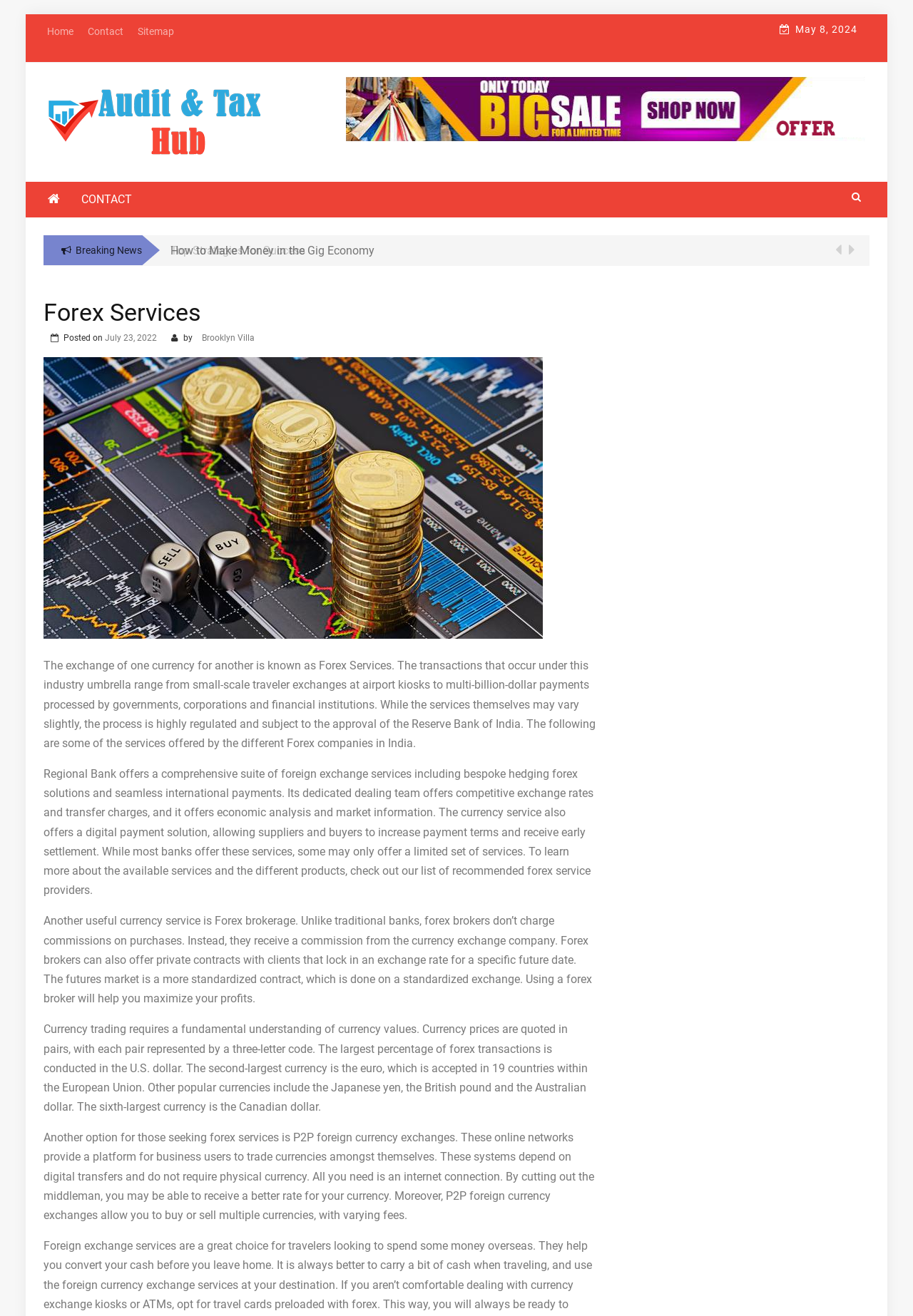Show me the bounding box coordinates of the clickable region to achieve the task as per the instruction: "Click on 'Contact'".

[0.088, 0.015, 0.143, 0.033]